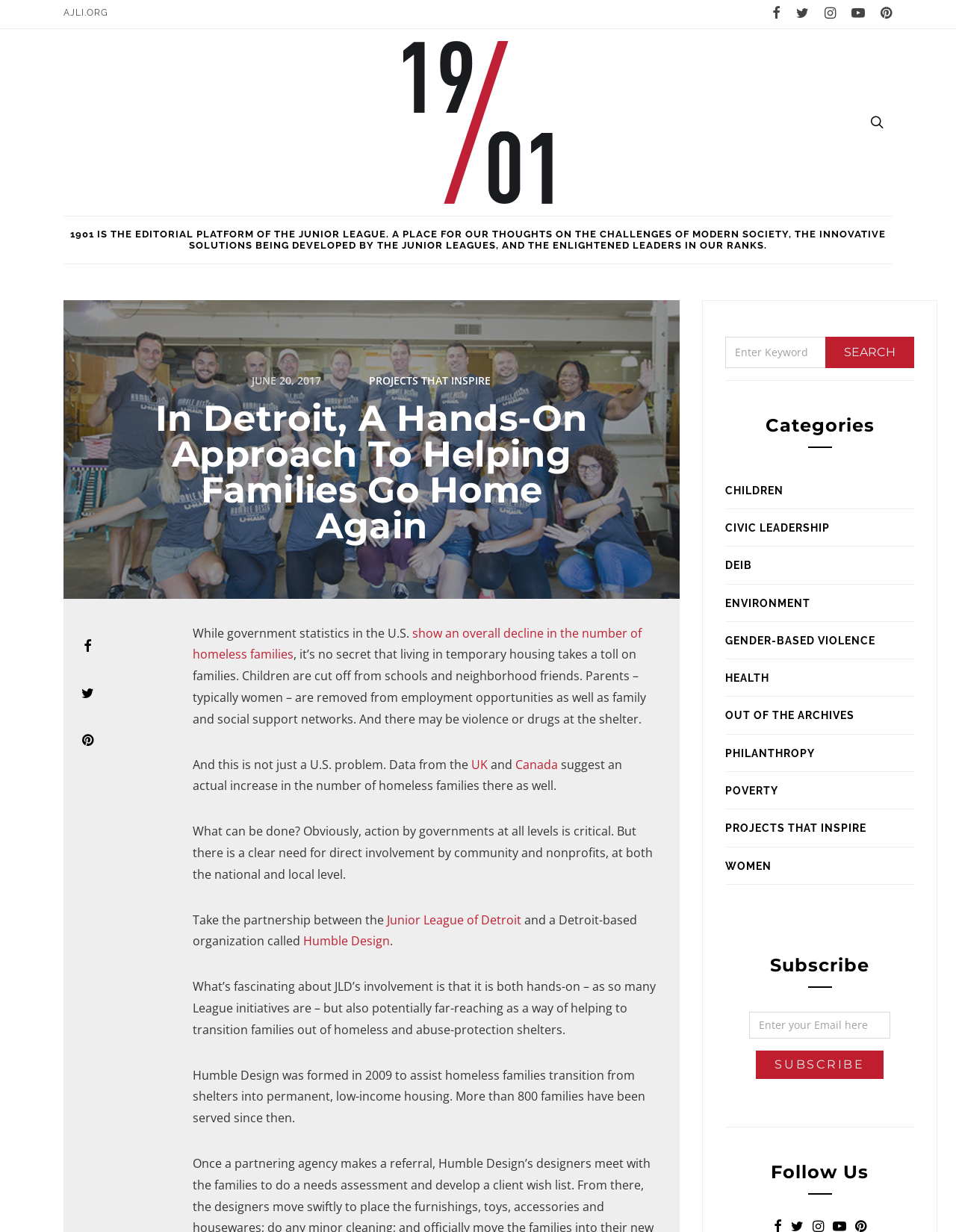Using the information shown in the image, answer the question with as much detail as possible: What is the name of the platform mentioned in the article?

The article mentions that 1901 is the editorial platform of the Junior League, a place for their thoughts on the challenges of modern society, innovative solutions being developed by the Junior Leagues, and enlightened leaders in their ranks.